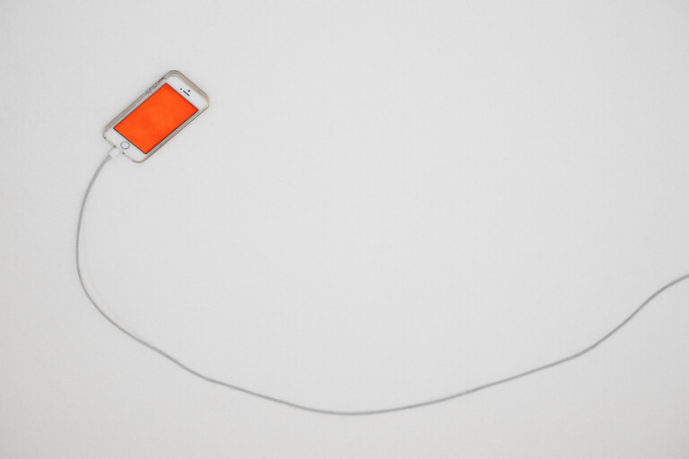What kind of vibe does the overall aesthetic capture?
From the details in the image, answer the question comprehensively.

The overall aesthetic captures a clean and contemporary vibe, reflective of current design trends, which conveys a sense of modernity and connectivity.